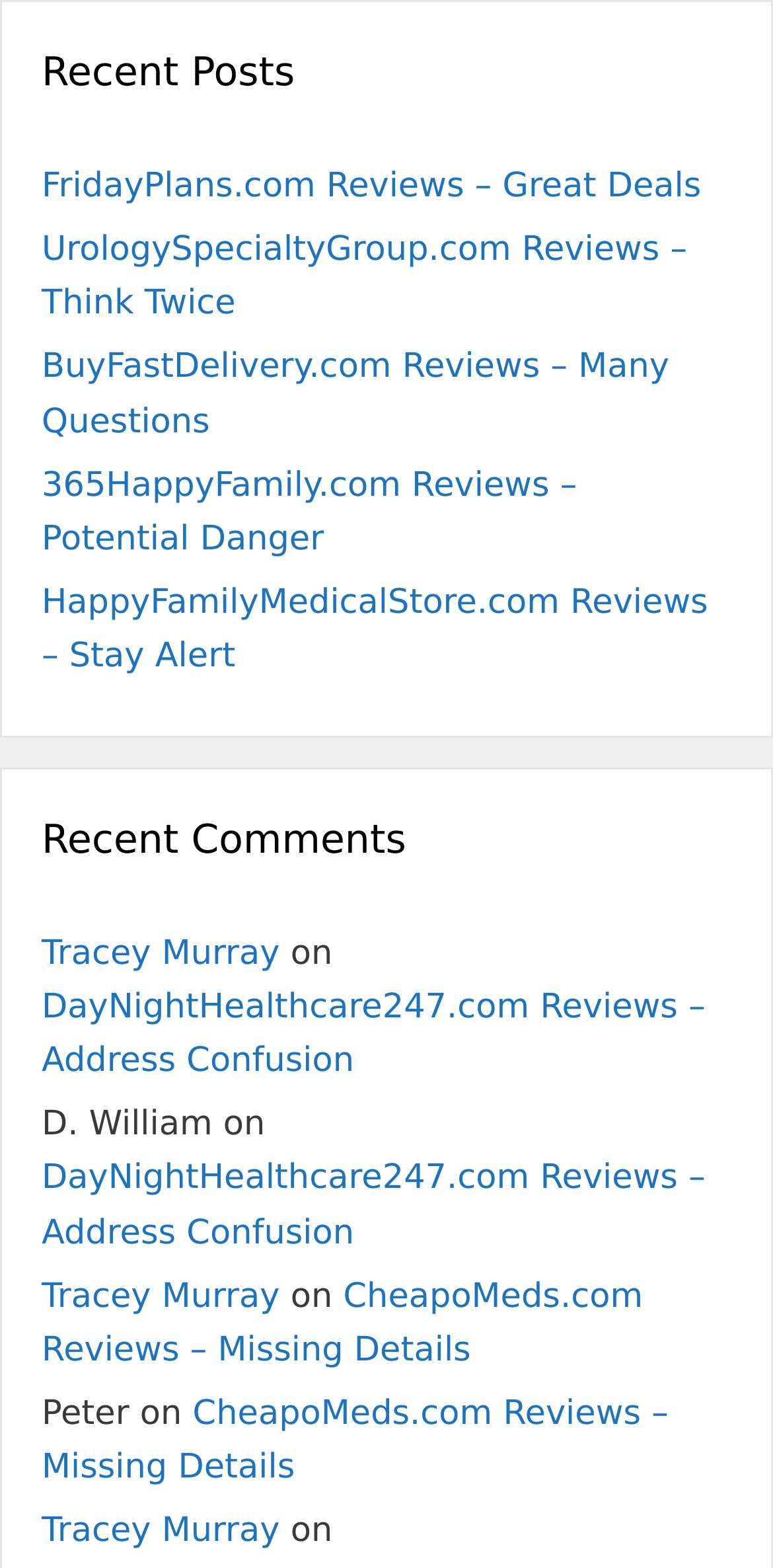What is the name of the person mentioned in the links?
Use the information from the image to give a detailed answer to the question.

By analyzing the OCR text of the links, I found that the name 'Tracey Murray' appears multiple times, indicating that this person is likely a reviewer or an author of the reviews listed on the webpage.